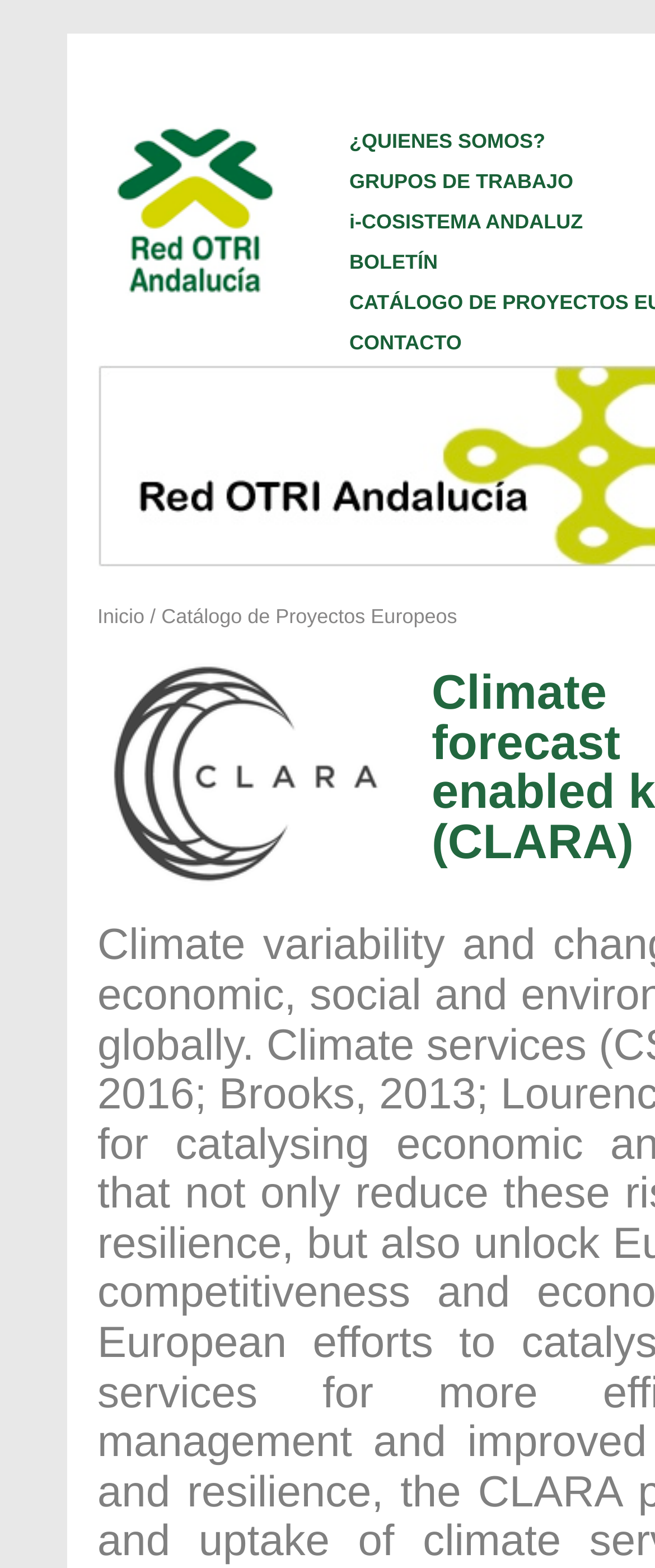Please indicate the bounding box coordinates for the clickable area to complete the following task: "check CONTACTO". The coordinates should be specified as four float numbers between 0 and 1, i.e., [left, top, right, bottom].

[0.533, 0.211, 0.705, 0.226]